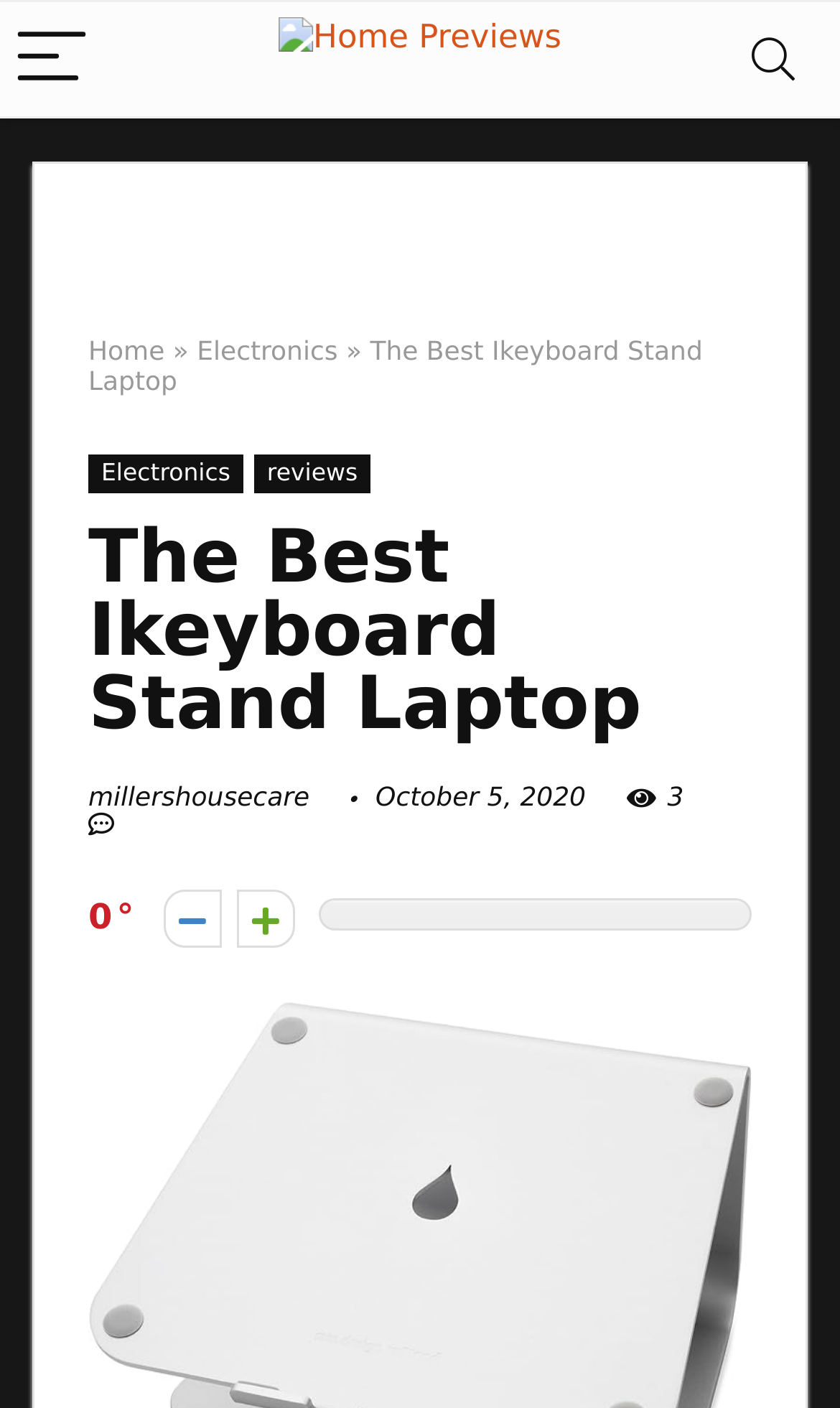Generate a thorough caption detailing the webpage content.

The webpage appears to be a product review or guide page, specifically focused on ikeyboard stand laptops. At the top left corner, there is a "Menu" button accompanied by two images, one of which is the logo "Home Previews". On the top right corner, there is a "Search" button. 

Below the top section, there is a navigation menu with links to "Home", "Electronics", and other categories. The title "The Best Ikeyboard Stand Laptop" is prominently displayed in the middle of the page, with a smaller heading of the same text below it. 

On the left side of the page, there is a link to "millershousecare" and a date "October 5, 2020". A table layout takes up most of the page, with two buttons containing icons '\uf068' and '\uf067' on the top left of the table. The content of the table is not specified, but it likely contains product information or reviews.